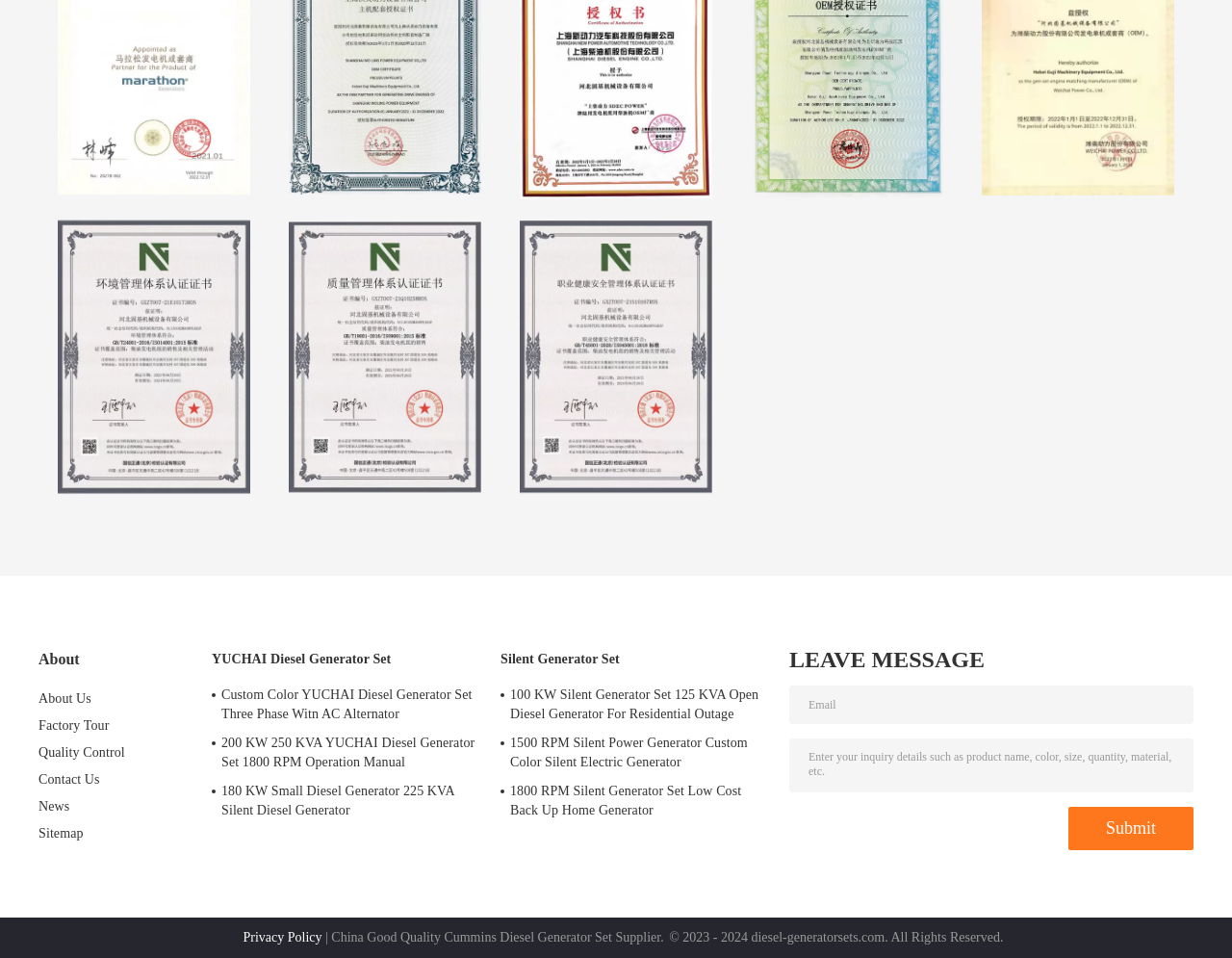Please find and report the bounding box coordinates of the element to click in order to perform the following action: "Read Privacy Policy". The coordinates should be expressed as four float numbers between 0 and 1, in the format [left, top, right, bottom].

[0.197, 0.971, 0.261, 0.986]